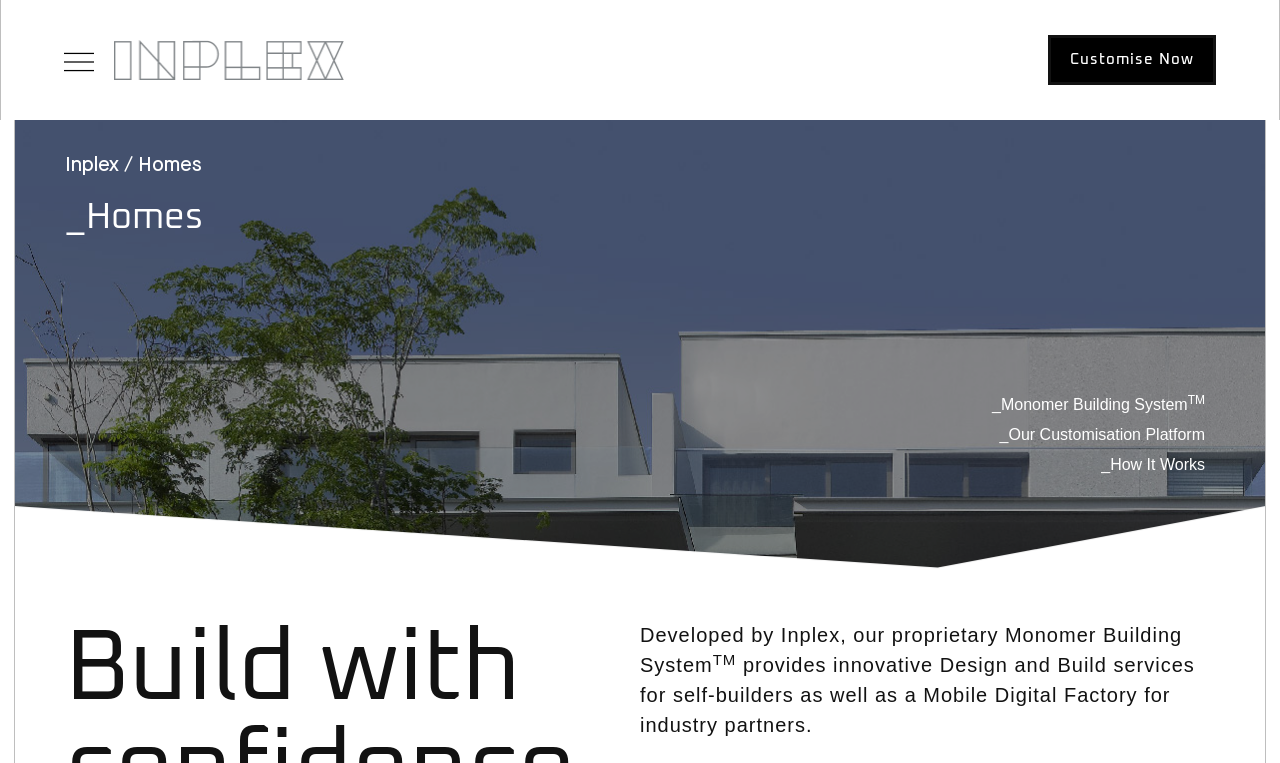How many links are there in the breadcrumbs navigation?
Examine the screenshot and reply with a single word or phrase.

3